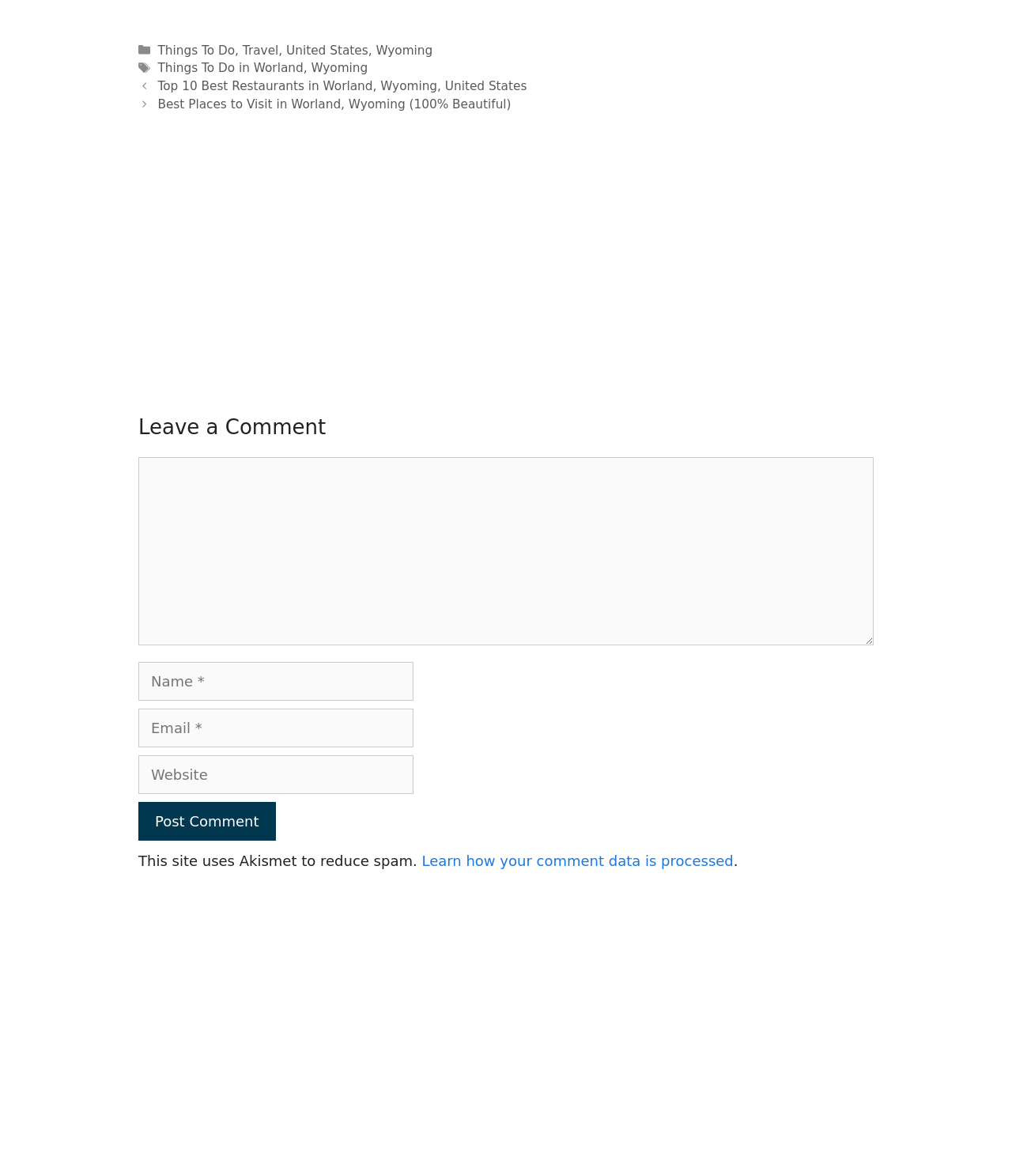Please provide a detailed answer to the question below based on the screenshot: 
What are the categories listed in the footer?

By examining the footer section of the webpage, I found the categories listed as 'Things To Do', 'Travel', 'United States', and 'Wyoming', which are separated by commas and linked to their respective pages.